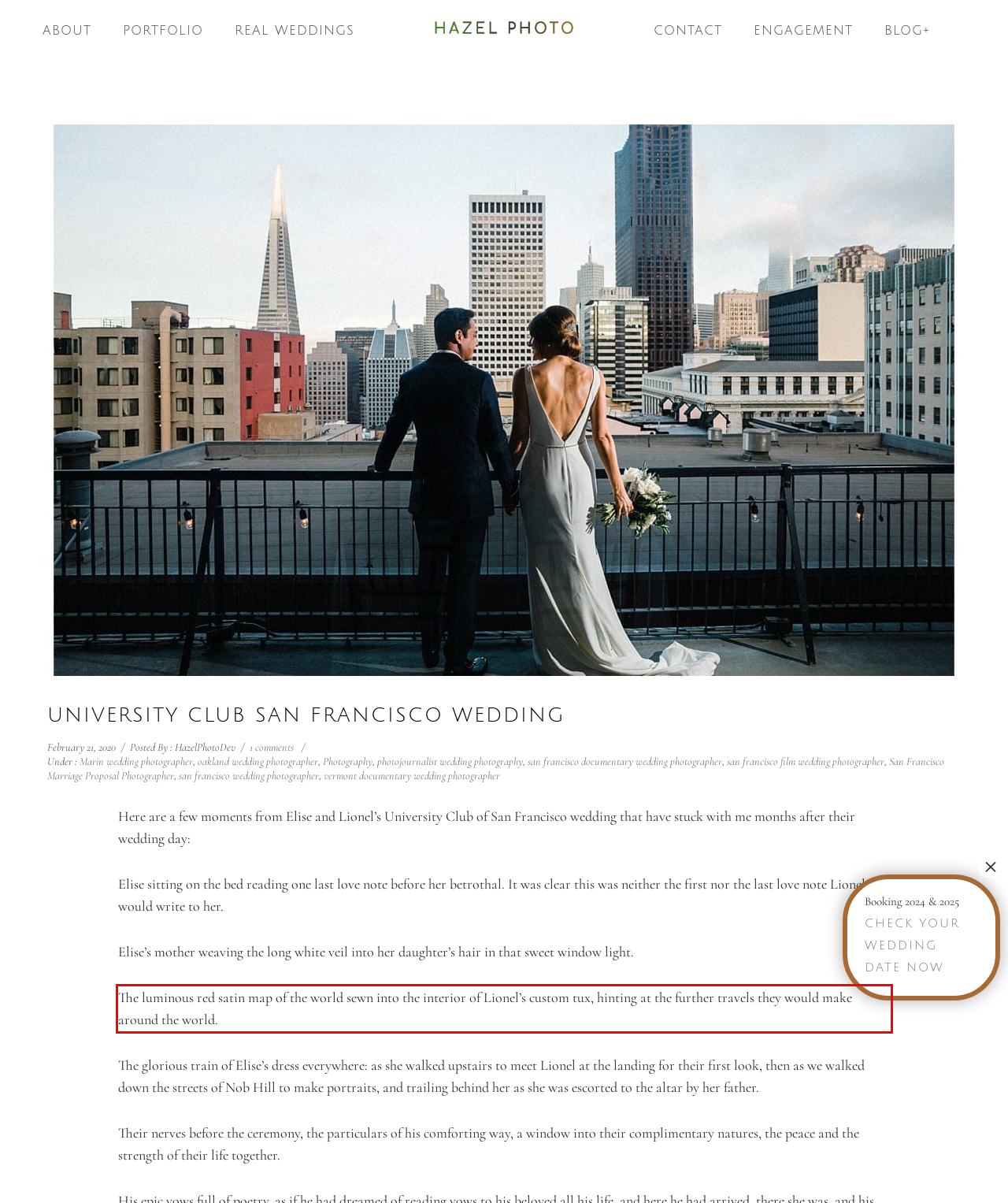View the screenshot of the webpage and identify the UI element surrounded by a red bounding box. Extract the text contained within this red bounding box.

The luminous red satin map of the world sewn into the interior of Lionel’s custom tux, hinting at the further travels they would make around the world.